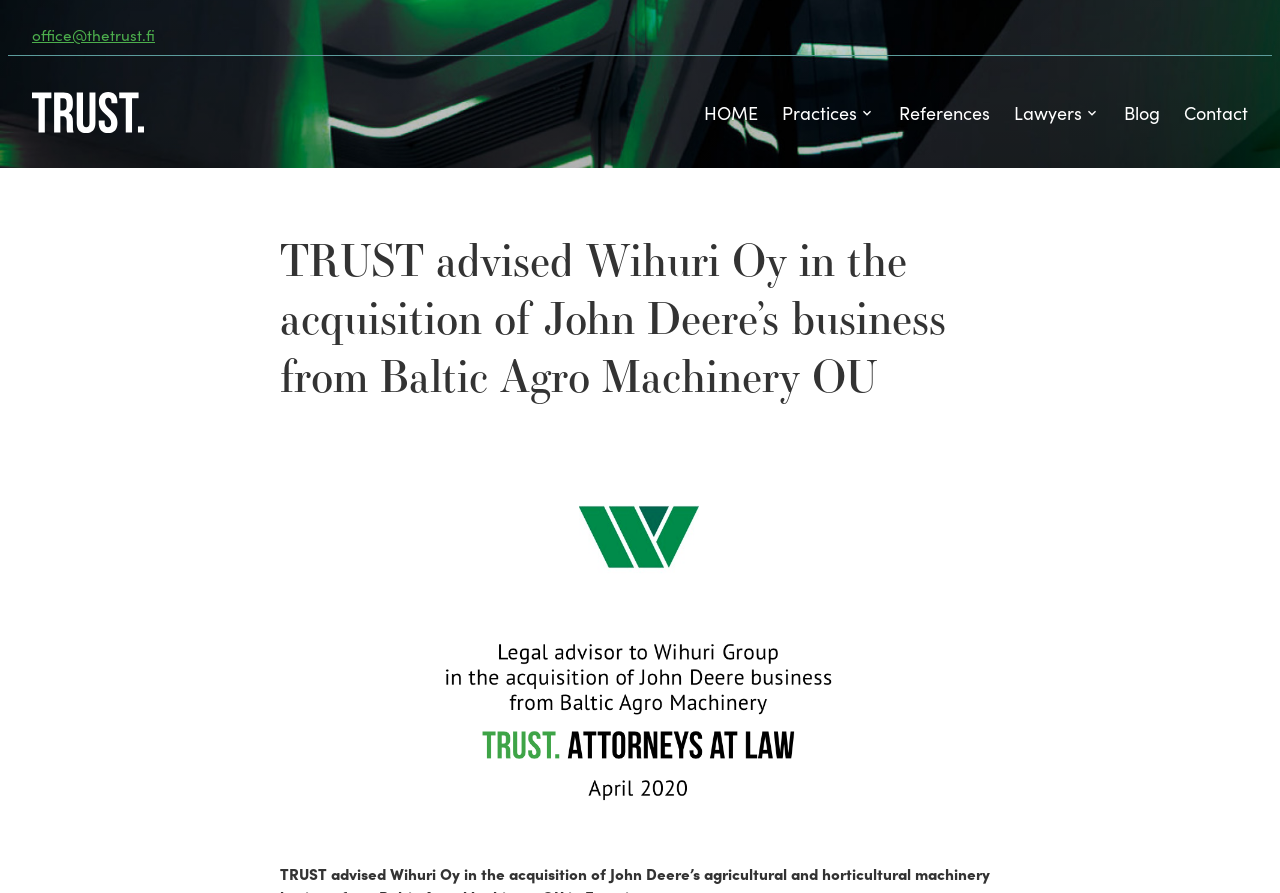What is the email address provided?
Using the details from the image, give an elaborate explanation to answer the question.

By examining the link element with the description 'office@thetrust.fi' and its bounding box coordinates [0.025, 0.027, 0.121, 0.05], I can find the email address provided on the webpage.